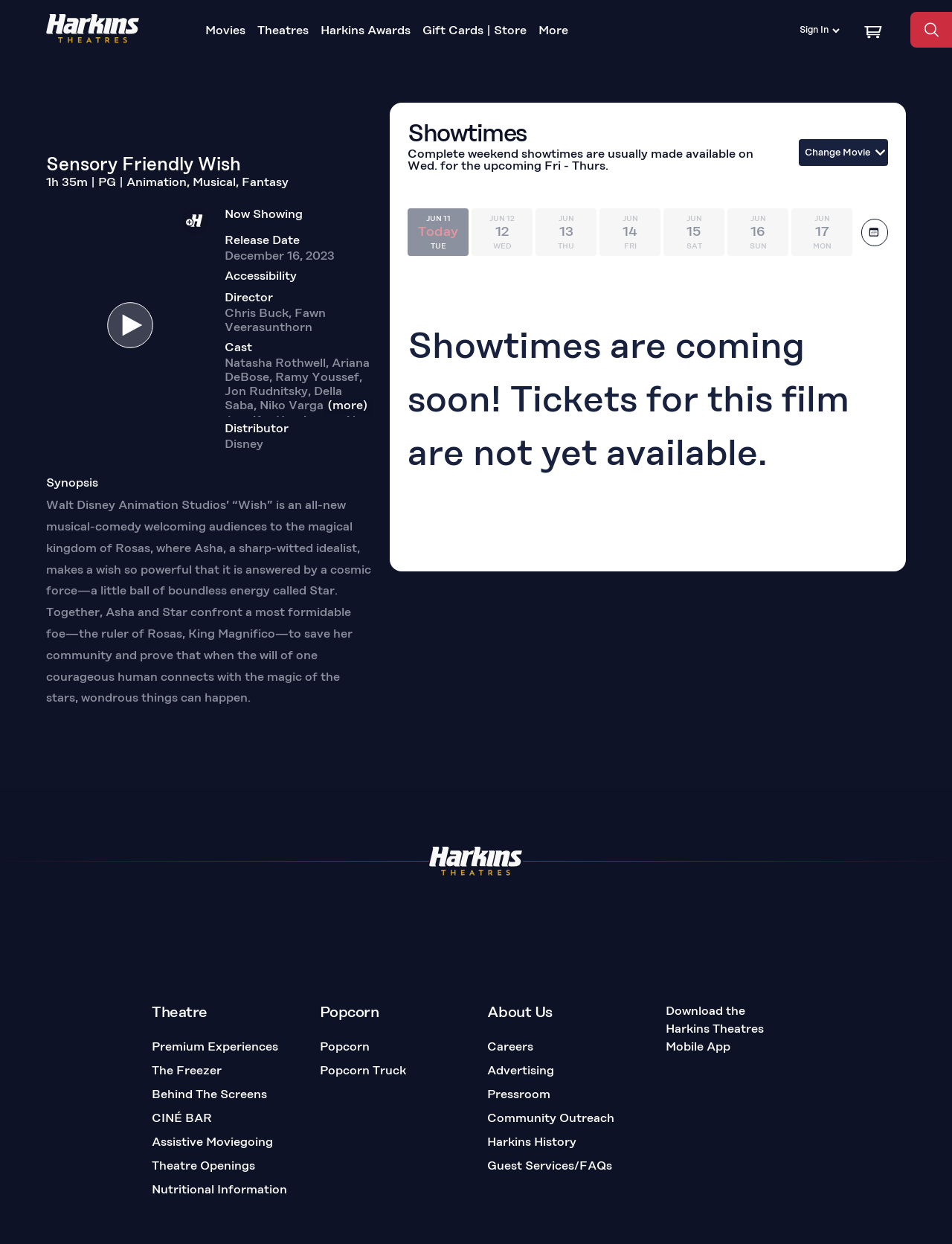What is the title of the movie?
By examining the image, provide a one-word or phrase answer.

Wish